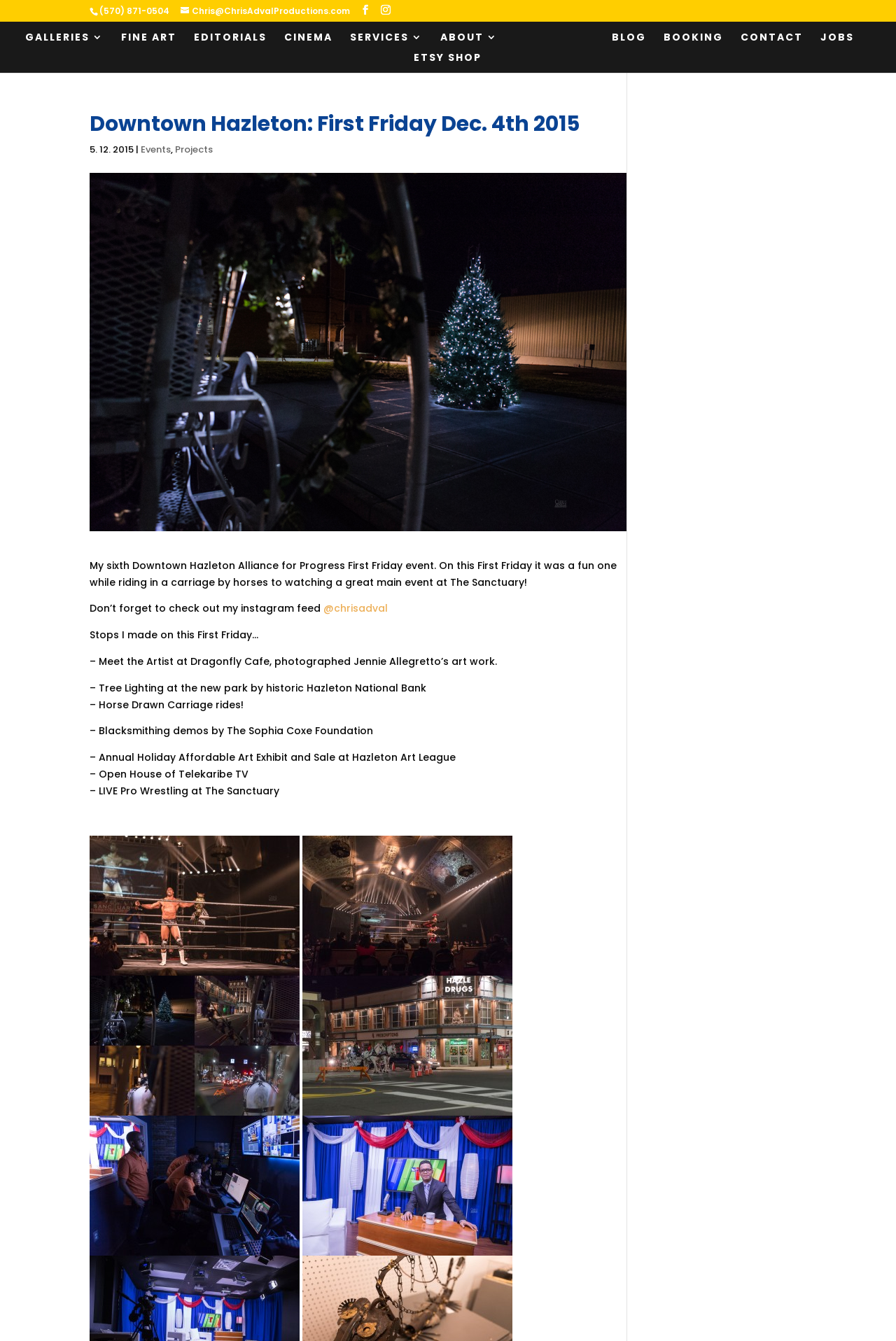Highlight the bounding box coordinates of the region I should click on to meet the following instruction: "Click on the 'HOME' link".

None